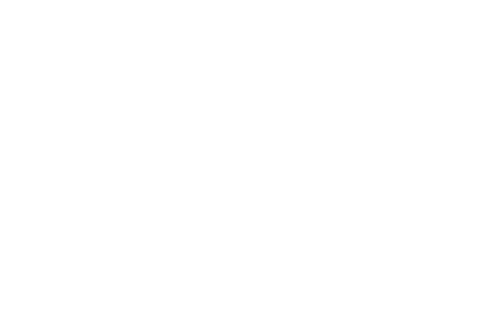Using the details in the image, give a detailed response to the question below:
What is the primary advantage of the Lenovo IdeaPad 5 in terms of cost?

The caption states that the Lenovo IdeaPad 5 stands out as a cost-effective solution in the AMD Ryzen laptop market, indicating that its primary advantage is its affordability.